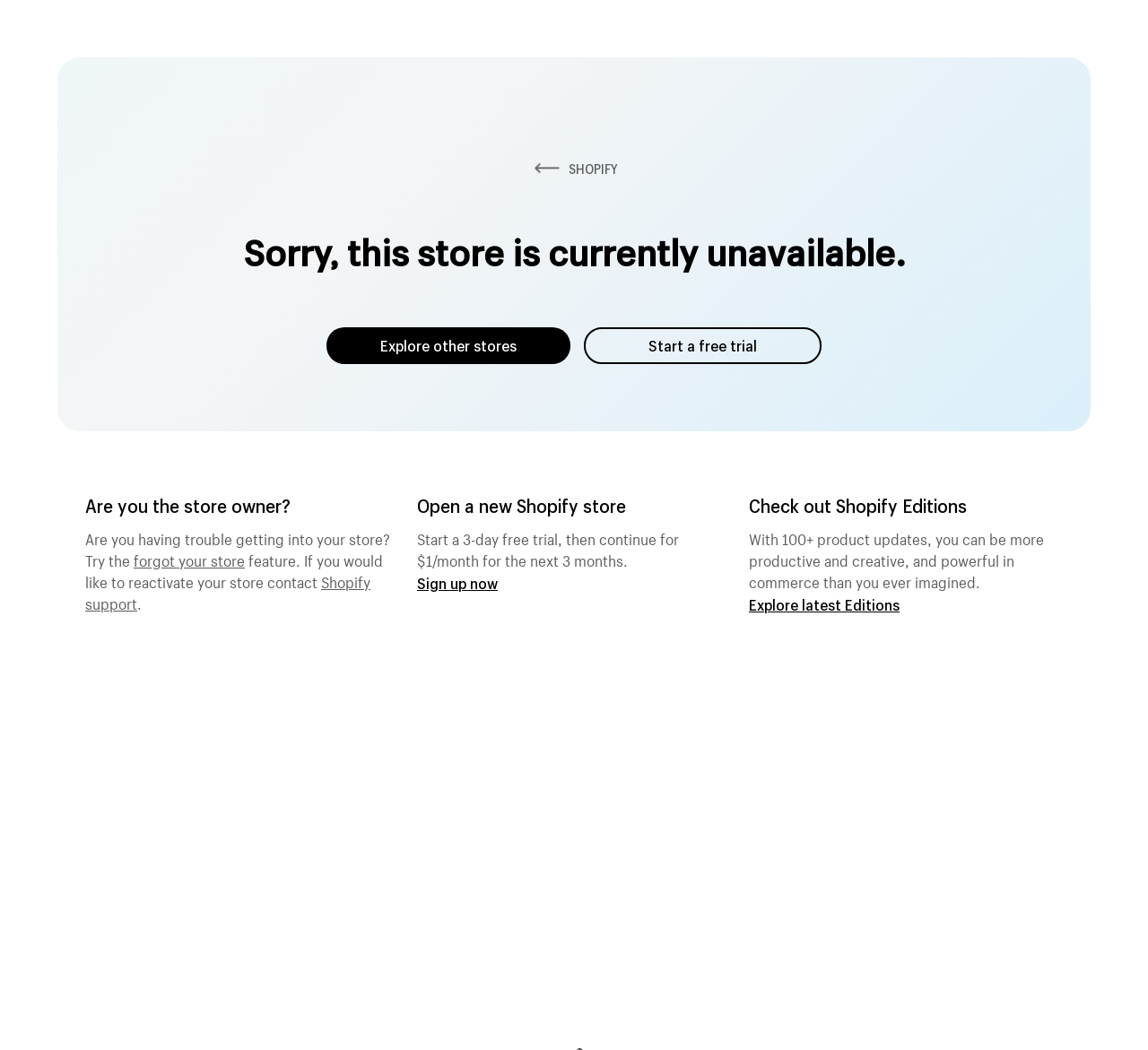What is the status of the store?
Using the information presented in the image, please offer a detailed response to the question.

The status of the store is currently unavailable, as indicated by the heading 'Sorry, this store is currently unavailable.' on the webpage.